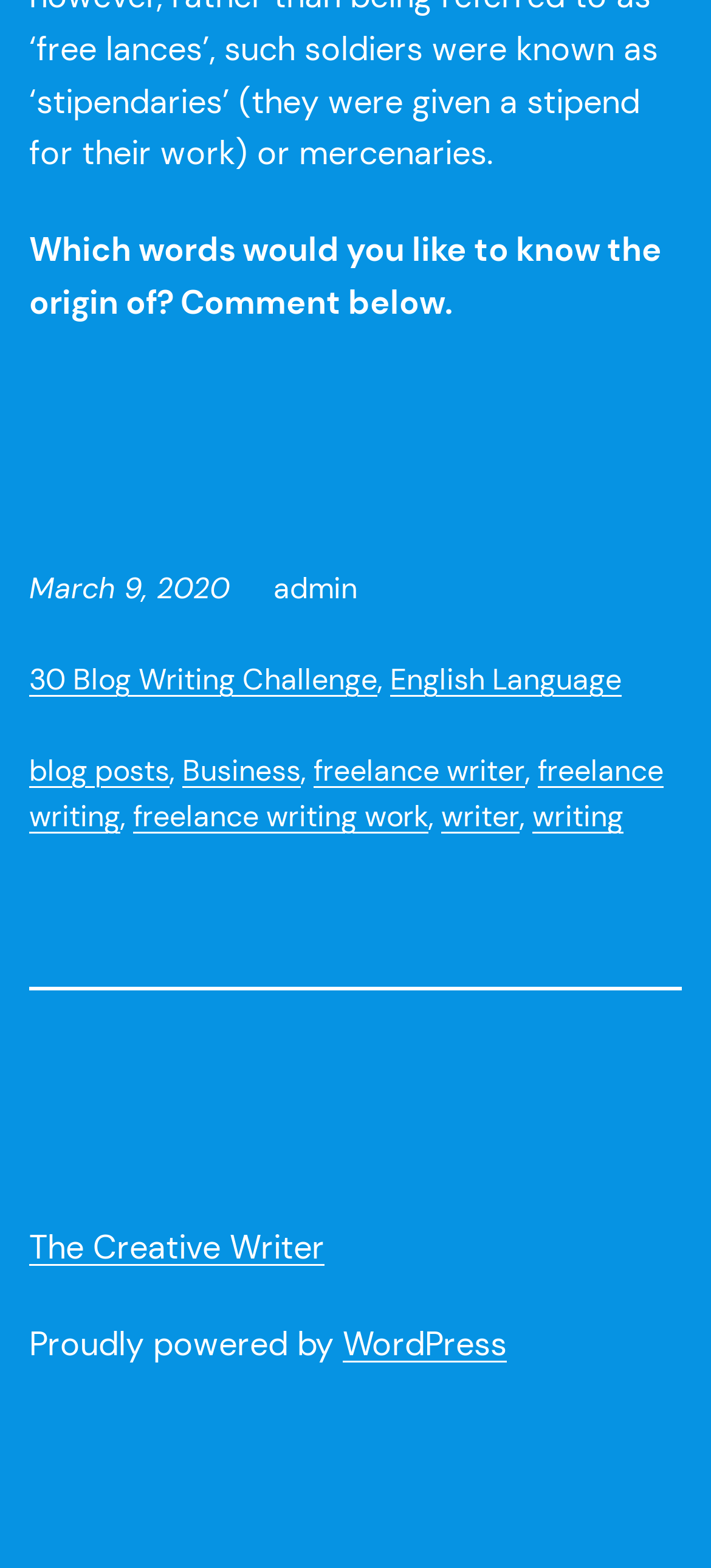Pinpoint the bounding box coordinates of the element you need to click to execute the following instruction: "Click on the 'Share' link". The bounding box should be represented by four float numbers between 0 and 1, in the format [left, top, right, bottom].

[0.041, 0.231, 0.064, 0.268]